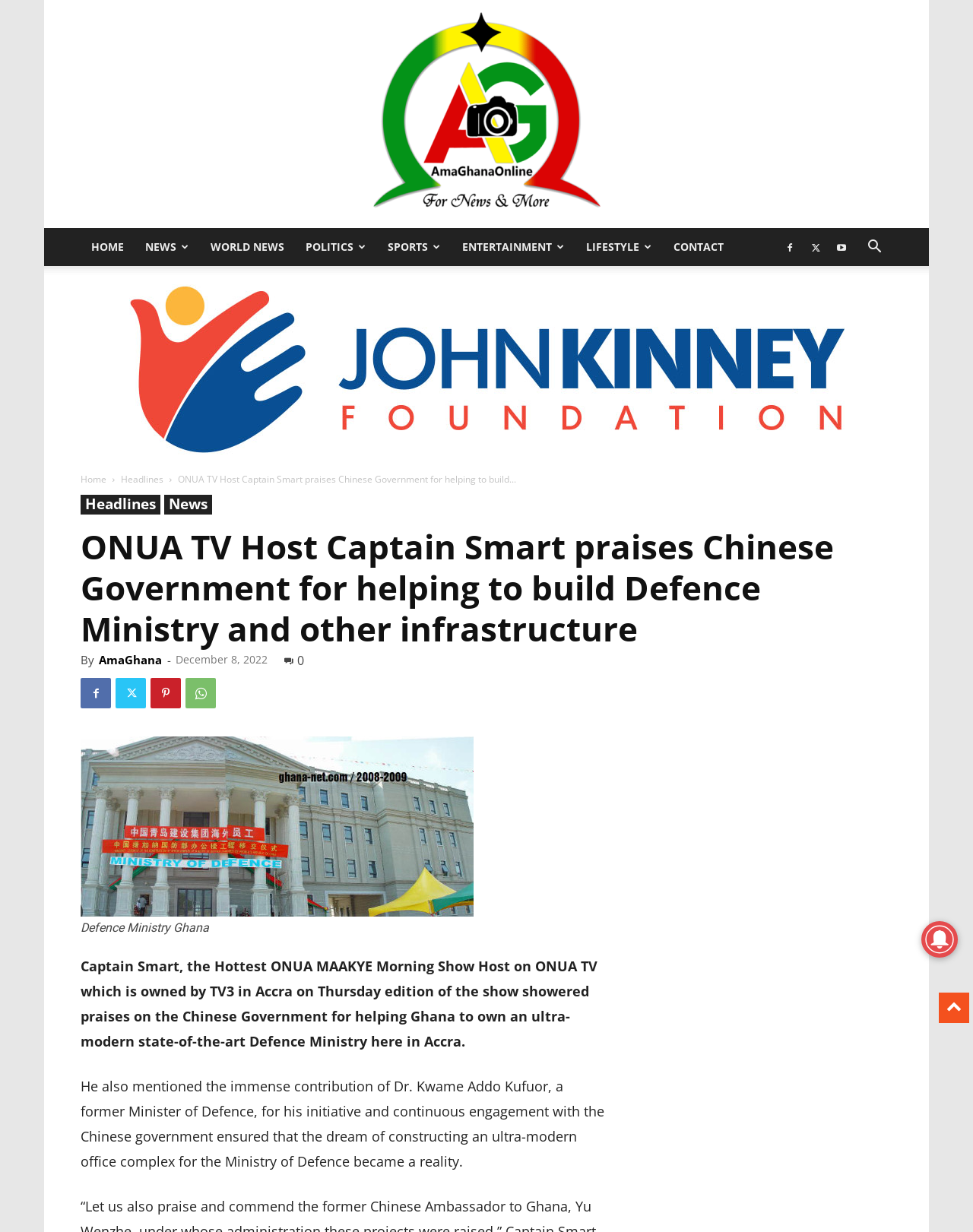What is the topic of the article?
Please answer the question as detailed as possible.

The topic of the article is about Captain Smart, the Hottest ONUA MAAKYE Morning Show Host, praising the Chinese Government for helping Ghana to own an ultra-modern state-of-the-art Defence Ministry.